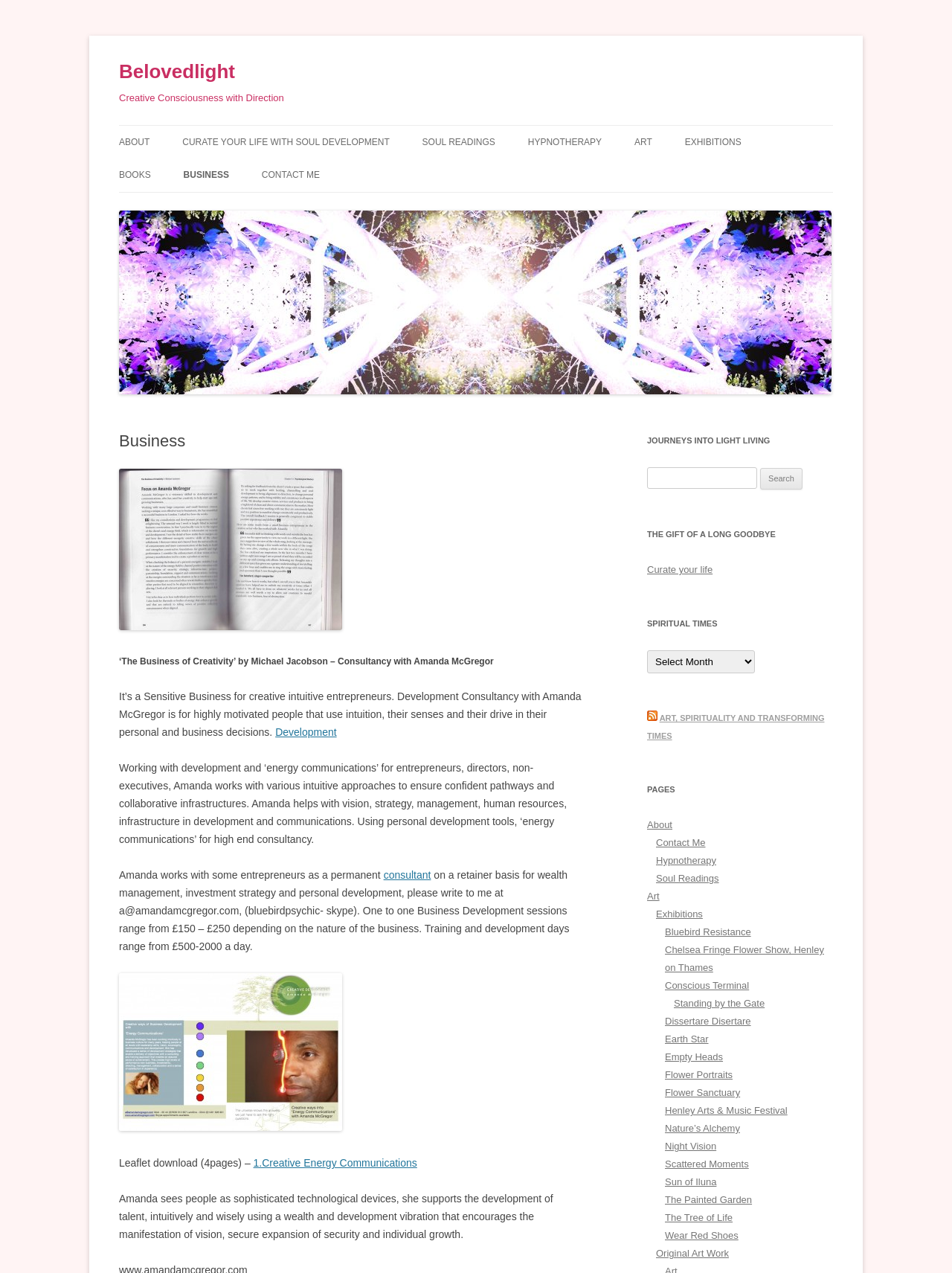Kindly determine the bounding box coordinates for the clickable area to achieve the given instruction: "Click on 'consultant'".

[0.403, 0.683, 0.453, 0.692]